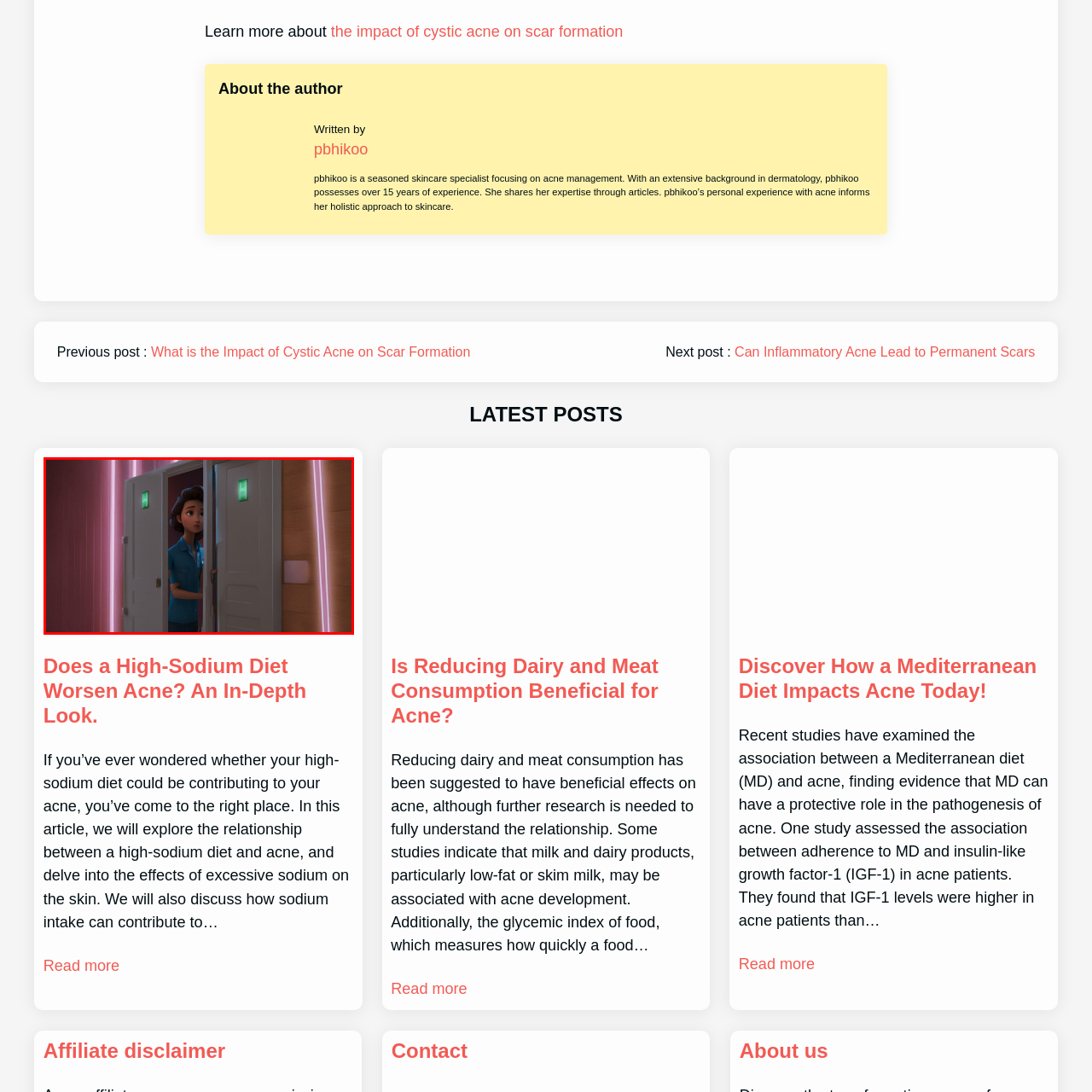How many doors are slightly ajar? Focus on the image highlighted by the red bounding box and respond with a single word or a brief phrase.

Two